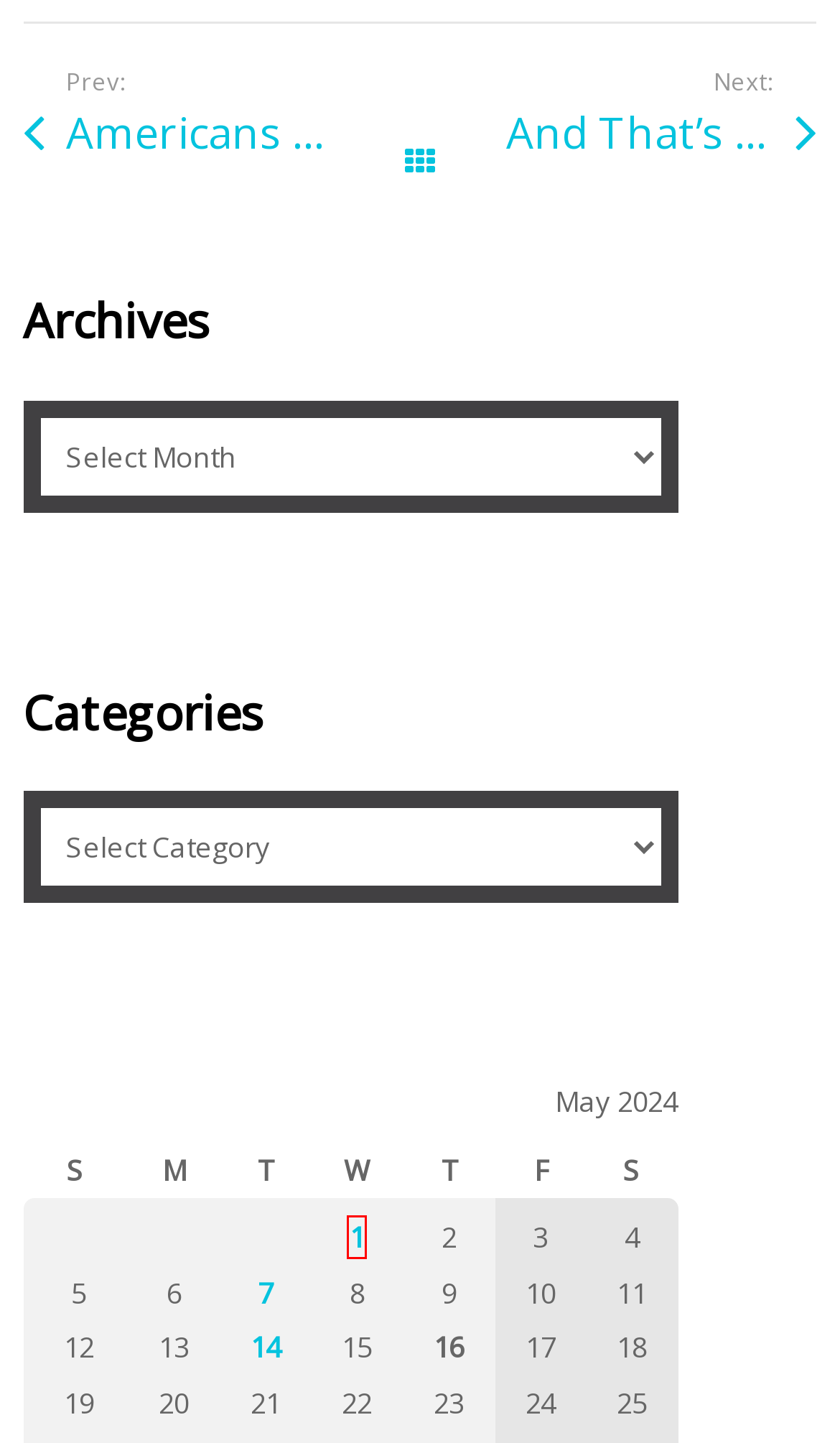You have a screenshot of a webpage with a red rectangle bounding box around a UI element. Choose the best description that matches the new page after clicking the element within the bounding box. The candidate descriptions are:
A. 14  May  2024
B. 07  May  2024
C. Privacy Policy
D. And That’s a Wrap to College Savings Month!
E. 01  May  2024
F. Americans Continue to Show Their Resolve to Save for College
G. Contact Us
H. Sitemap

E